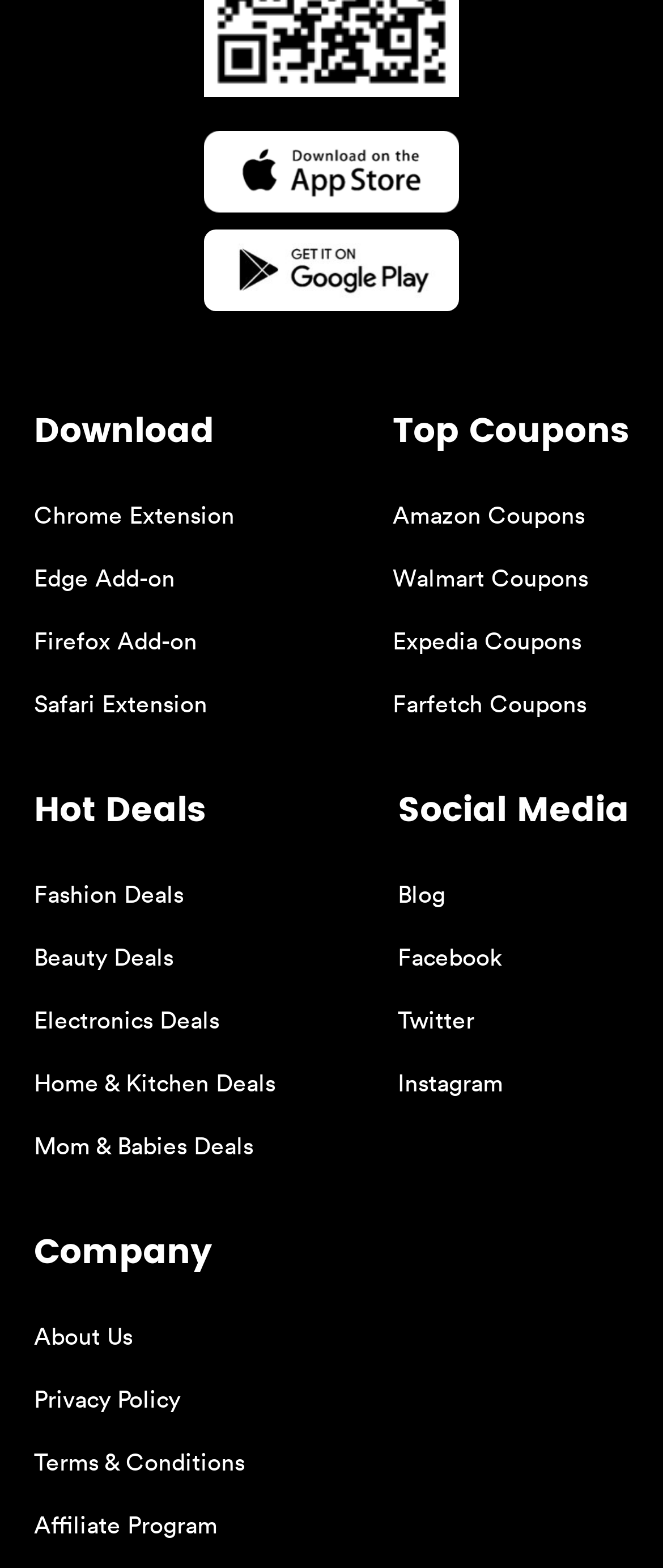How many social media links are there?
Answer the question with as much detail as you can, using the image as a reference.

There are 4 social media links, which can be found by looking at the 'Social Media' section on the webpage, where the links are 'Blog', 'Facebook', 'Twitter', and 'Instagram'.